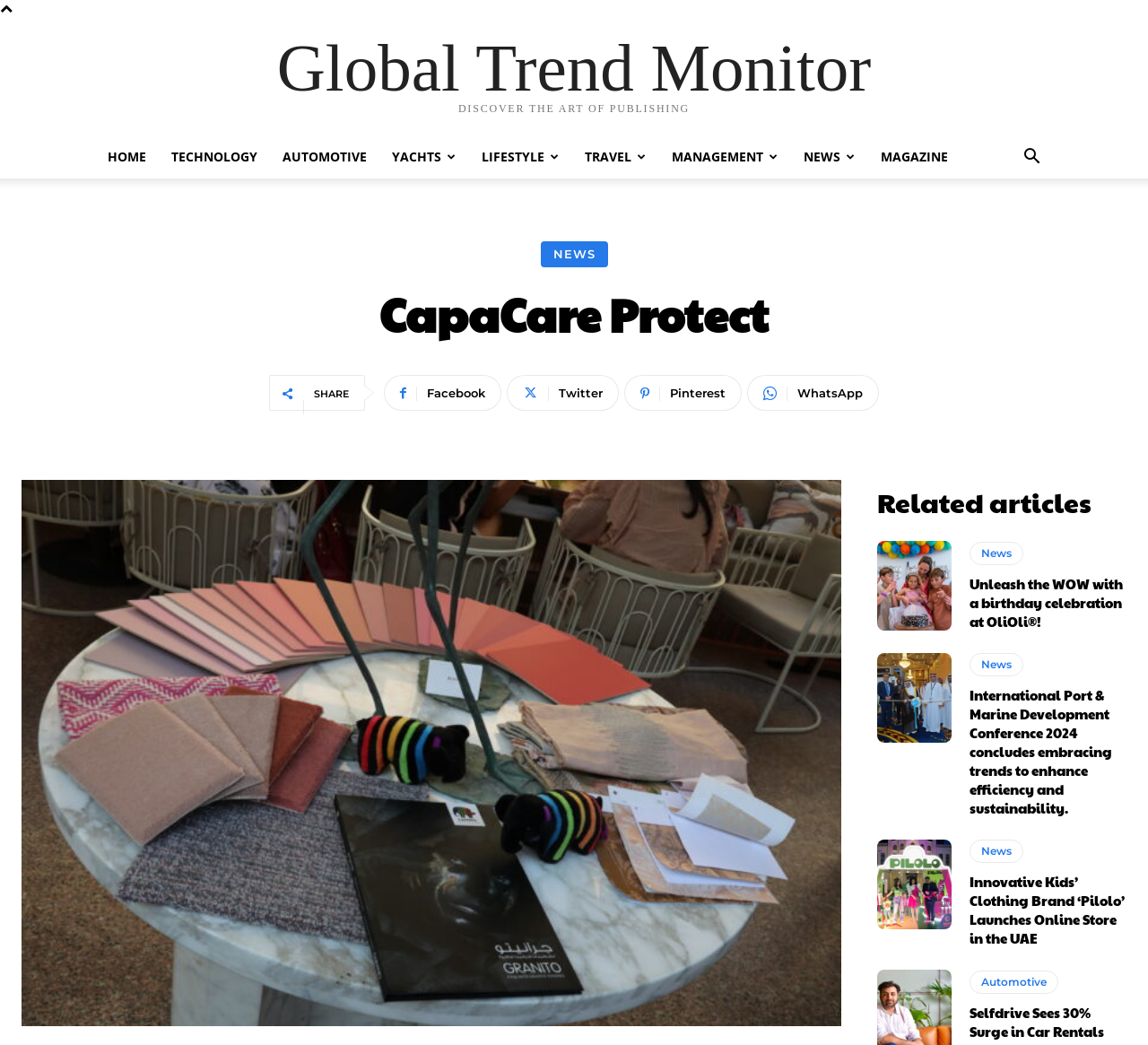Explain the features and main sections of the webpage comprehensively.

The webpage is titled "CapaCare Protect | Global Trend Monitor". At the top, there is a link to "Global Trend Monitor" positioned near the center of the page. Below it, a static text "DISCOVER THE ART OF PUBLISHING" is displayed.

On the top-left side, there is a navigation menu consisting of 8 links: "HOME", "TECHNOLOGY", "AUTOMOTIVE", "YACHTS", "LIFESTYLE", "TRAVEL", "MANAGEMENT", and "NEWS". These links are arranged horizontally and are positioned near the top of the page.

To the right of the navigation menu, there is a search button labeled "Search". Below the search button, a heading "CapaCare Protect" is displayed.

On the top-right side, there are 4 social media links: Facebook, Twitter, Pinterest, and WhatsApp. These links are arranged horizontally and are positioned near the top of the page.

Below the social media links, there is a large image that spans most of the page width. The image is positioned near the top-center of the page.

Below the image, there is a section titled "Related articles" with 3 news articles. Each article has a heading and a link to read more. The articles are arranged vertically and are positioned near the center of the page.

On the right side of the page, there are 3 links to news articles, each with a heading and a link to read more. These links are arranged vertically and are positioned near the center of the page.